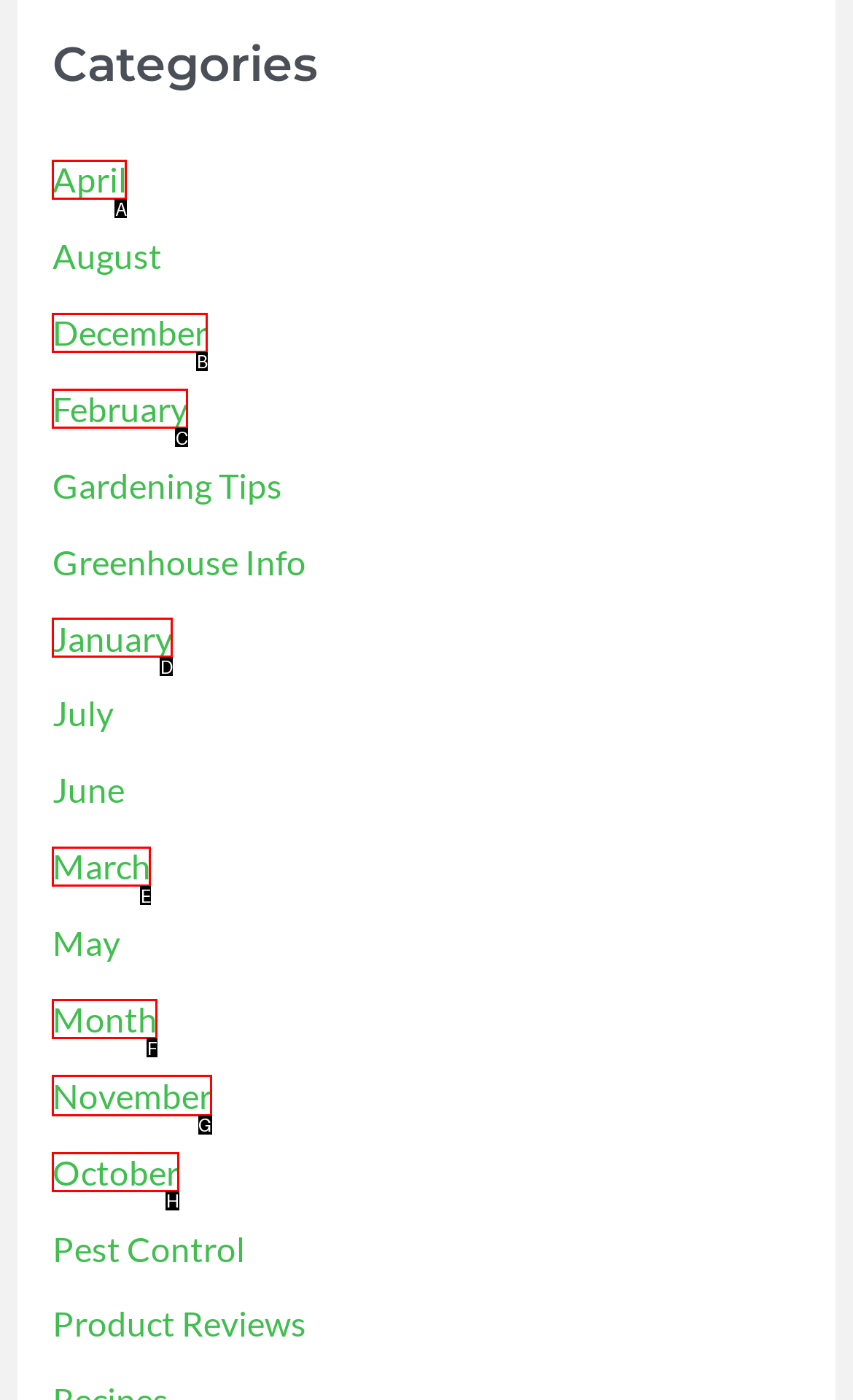Identify the letter of the option to click in order to explore November category. Answer with the letter directly.

G